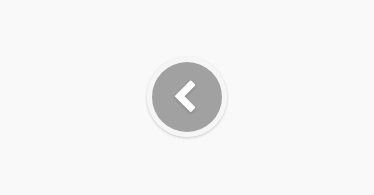What is the likely purpose of the navigation button?
Please use the image to deliver a detailed and complete answer.

The caption suggests that the button is 'intended for users to navigate back to a previous page or section', implying that its primary function is to facilitate backward navigation.